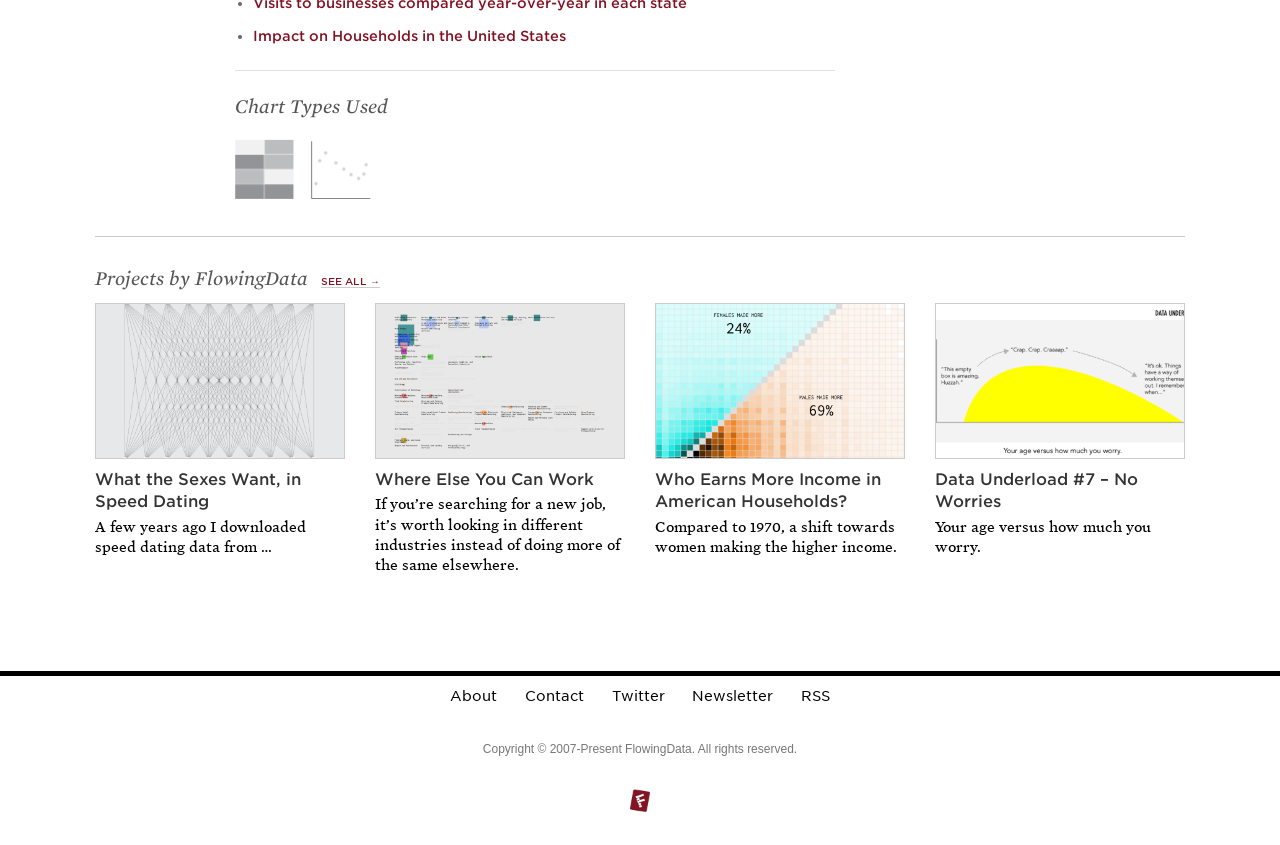Find the bounding box coordinates of the clickable area required to complete the following action: "Share on Facebook".

None